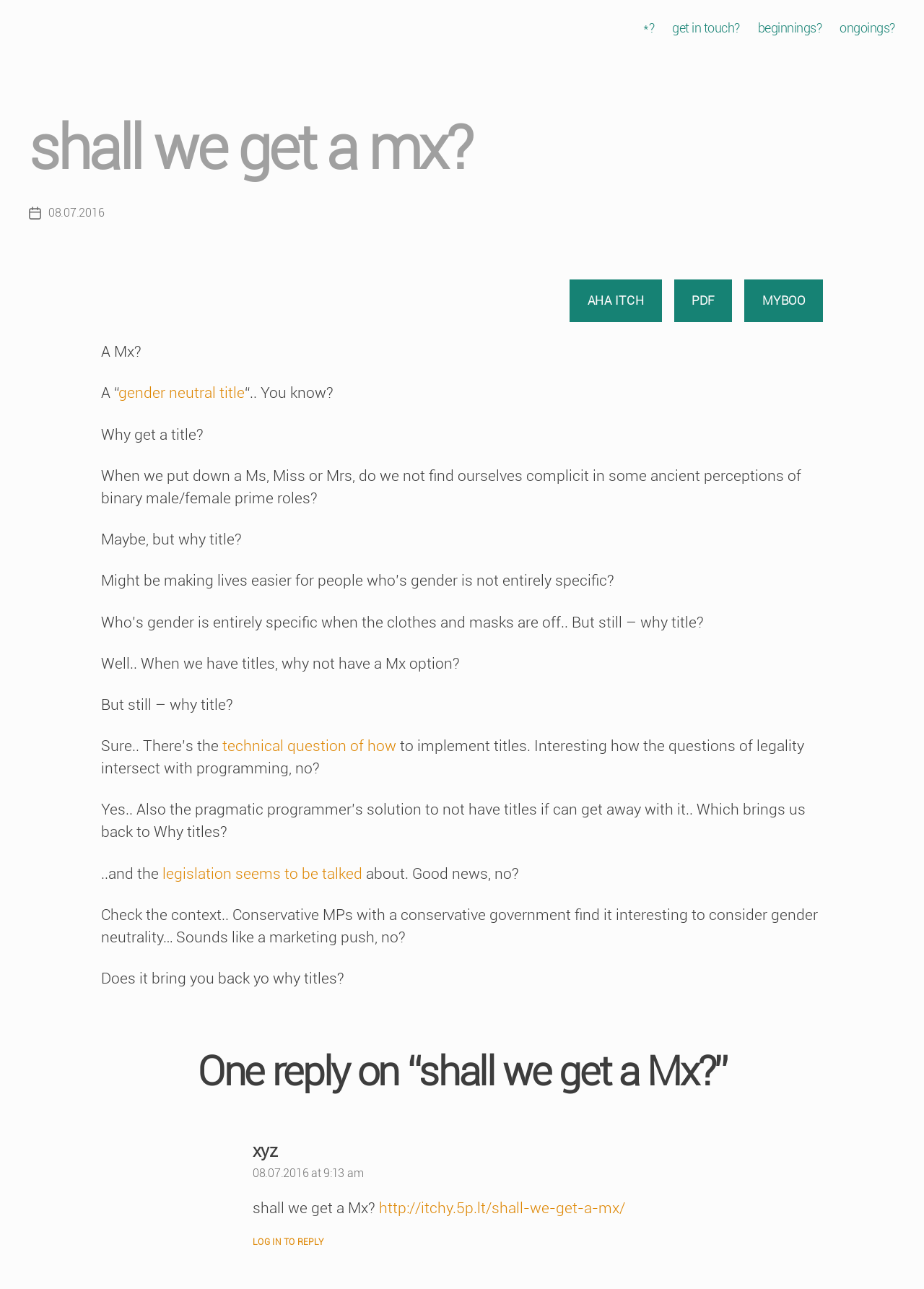What is the date of the post?
From the details in the image, answer the question comprehensively.

The date of the post can be found in the section above the main content, where it says 'Post date' followed by the date '08.07.2016'.